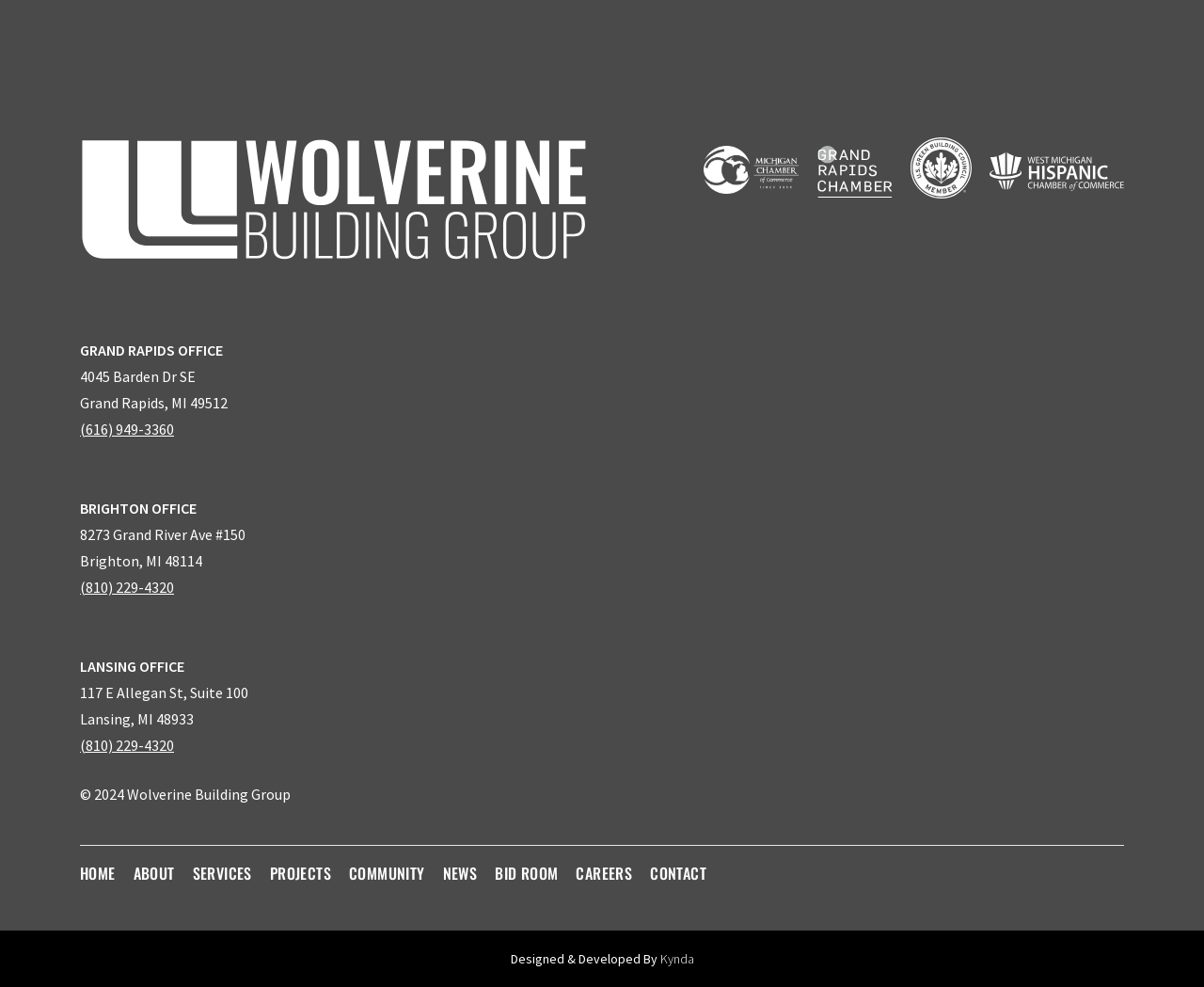Locate the UI element described by Kynda and provide its bounding box coordinates. Use the format (top-left x, top-left y, bottom-right x, bottom-right y) with all values as floating point numbers between 0 and 1.

[0.548, 0.962, 0.576, 0.98]